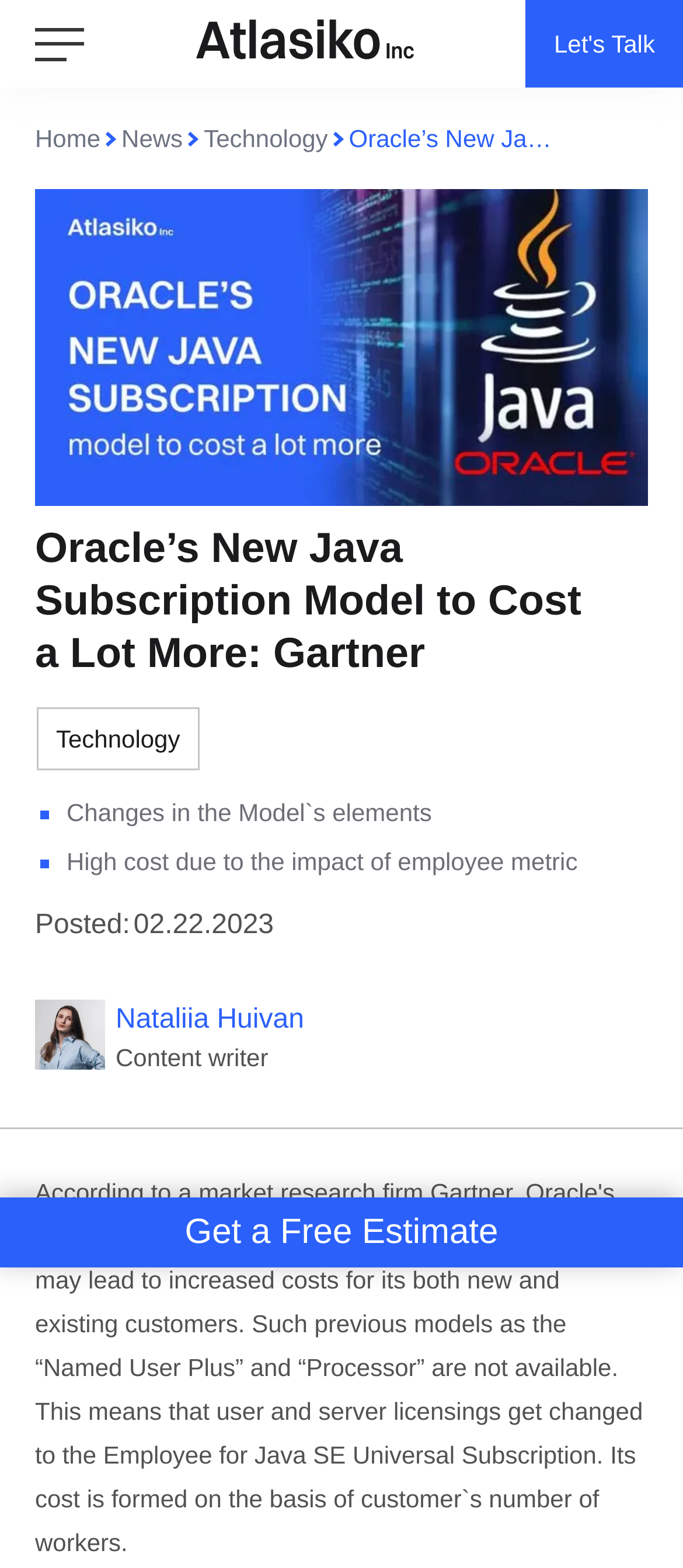Determine the bounding box coordinates of the target area to click to execute the following instruction: "Enter your name in the input field."

[0.076, 0.453, 0.924, 0.492]